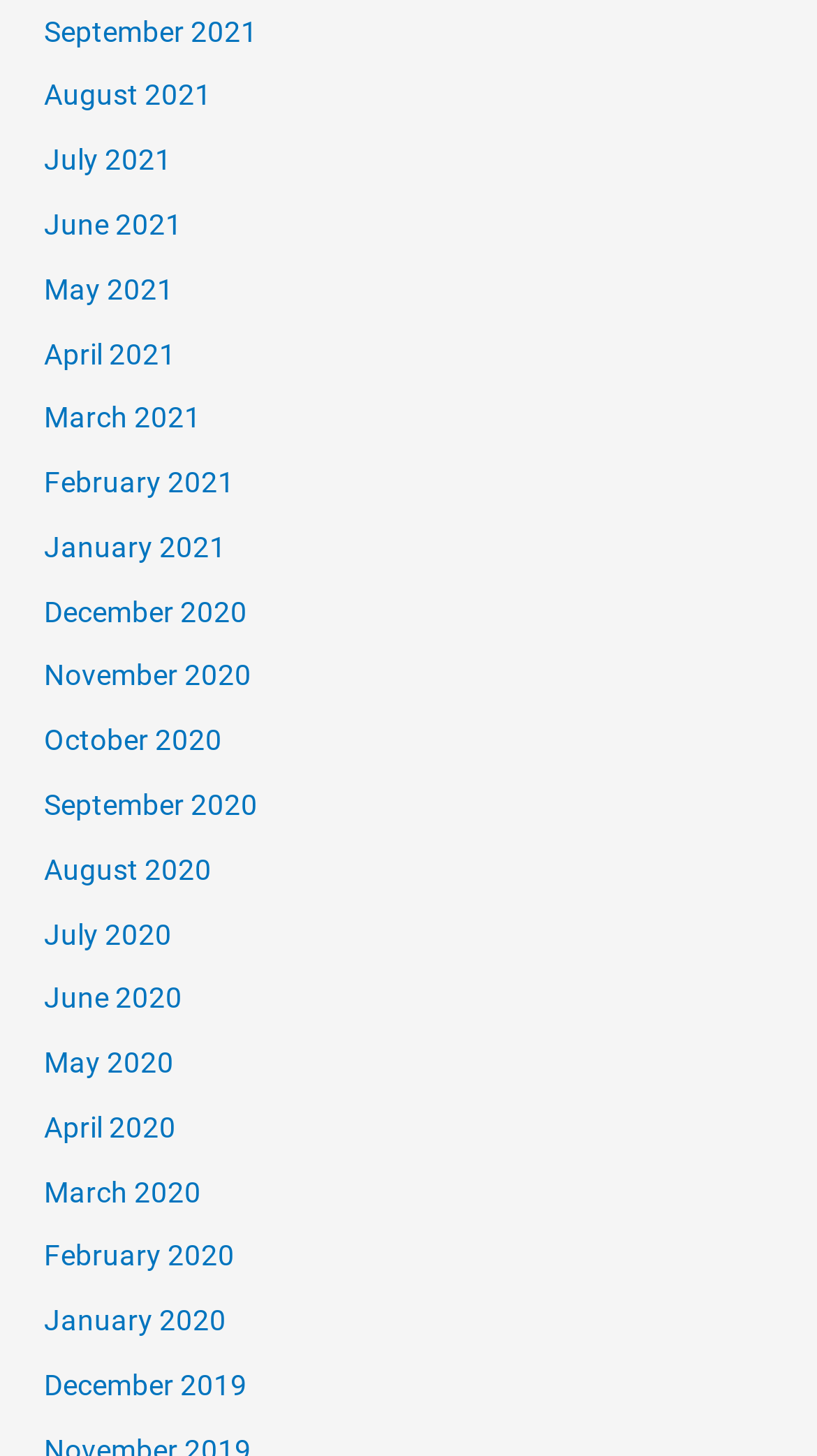Identify the bounding box coordinates of the element that should be clicked to fulfill this task: "View games by name starting with A". The coordinates should be provided as four float numbers between 0 and 1, i.e., [left, top, right, bottom].

None